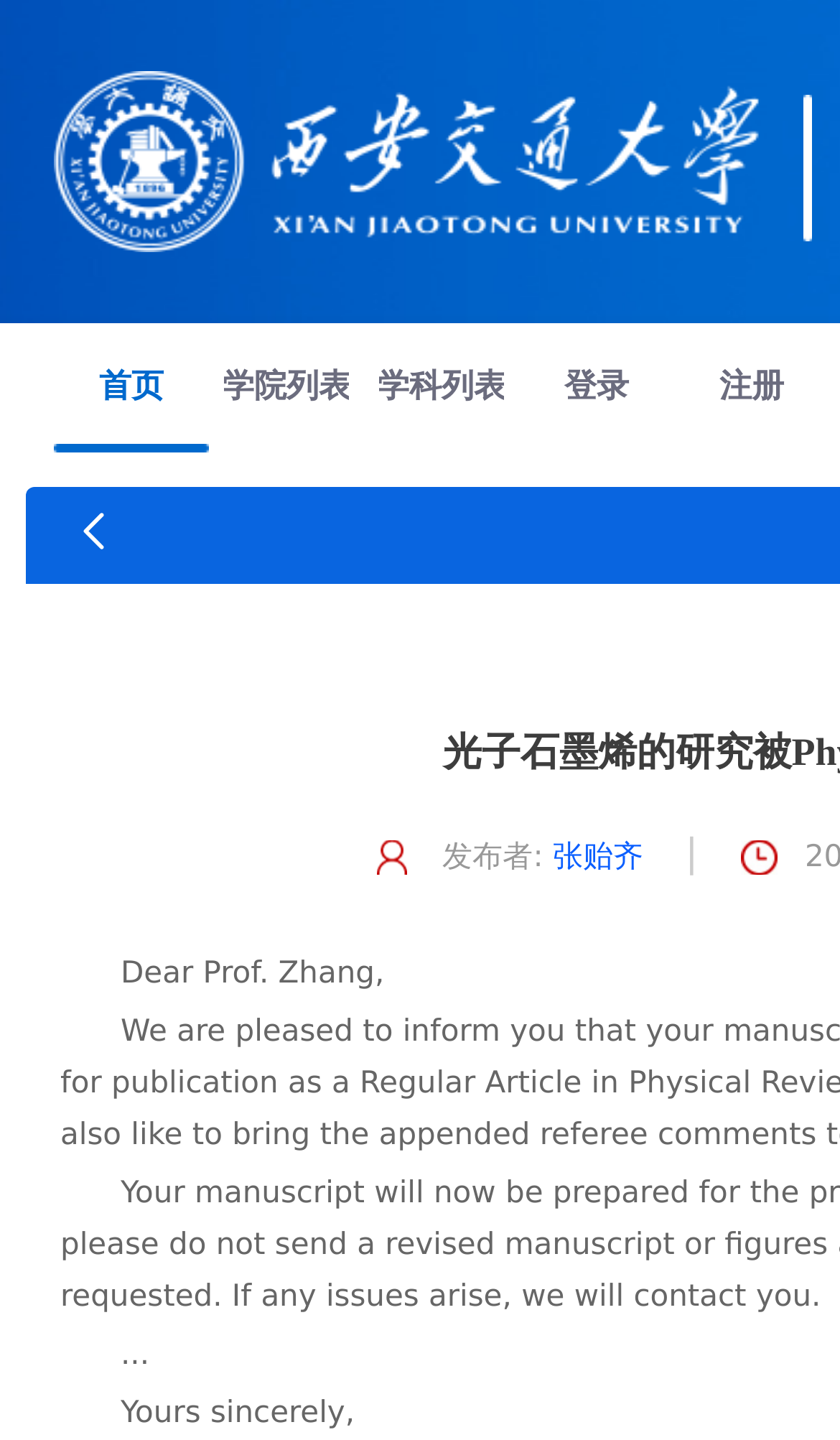Please find the bounding box for the UI component described as follows: "学科列表".

[0.433, 0.224, 0.618, 0.314]